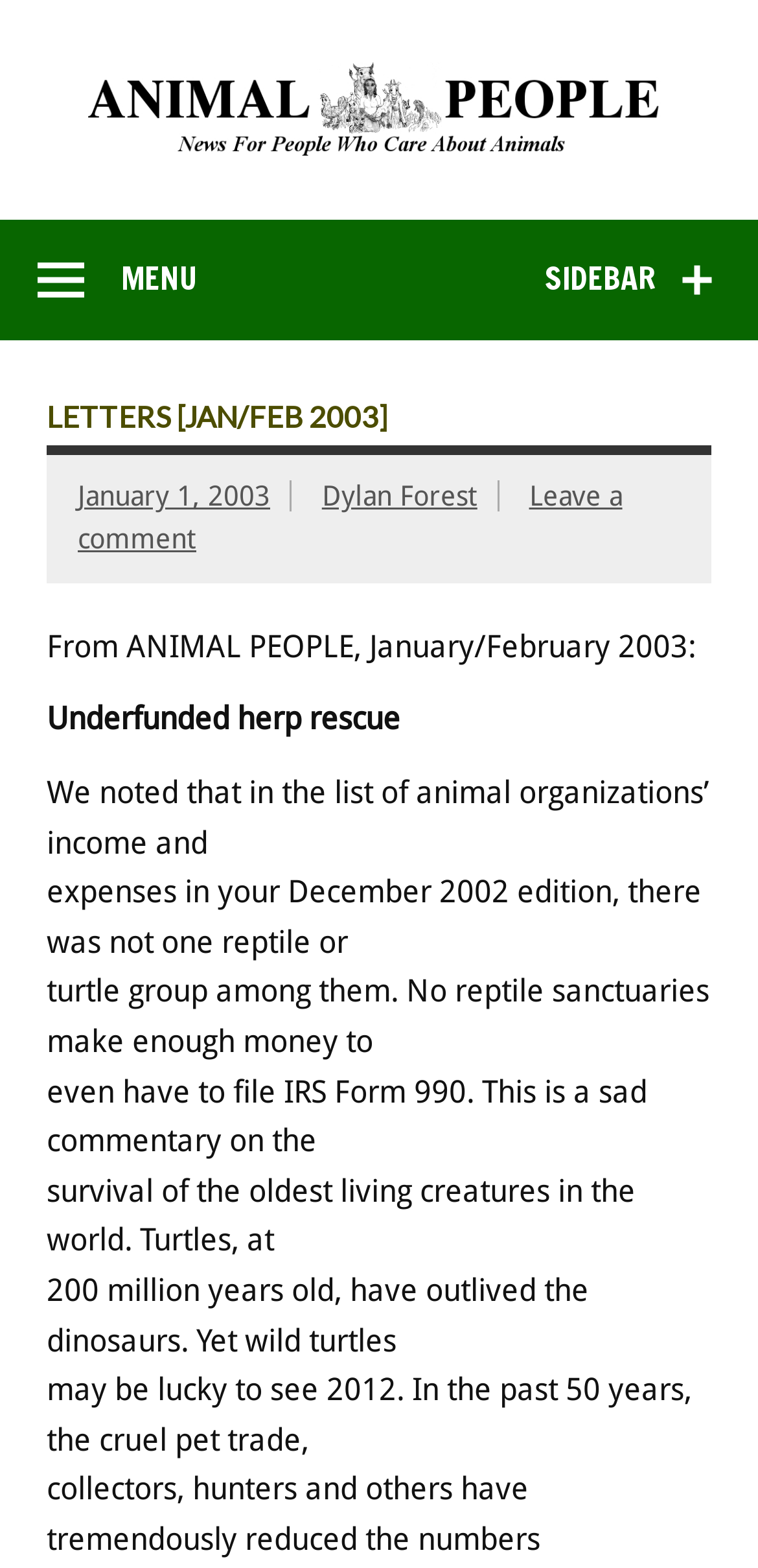Provide the bounding box coordinates for the UI element that is described by this text: "Dylan Forest". The coordinates should be in the form of four float numbers between 0 and 1: [left, top, right, bottom].

[0.425, 0.307, 0.63, 0.327]